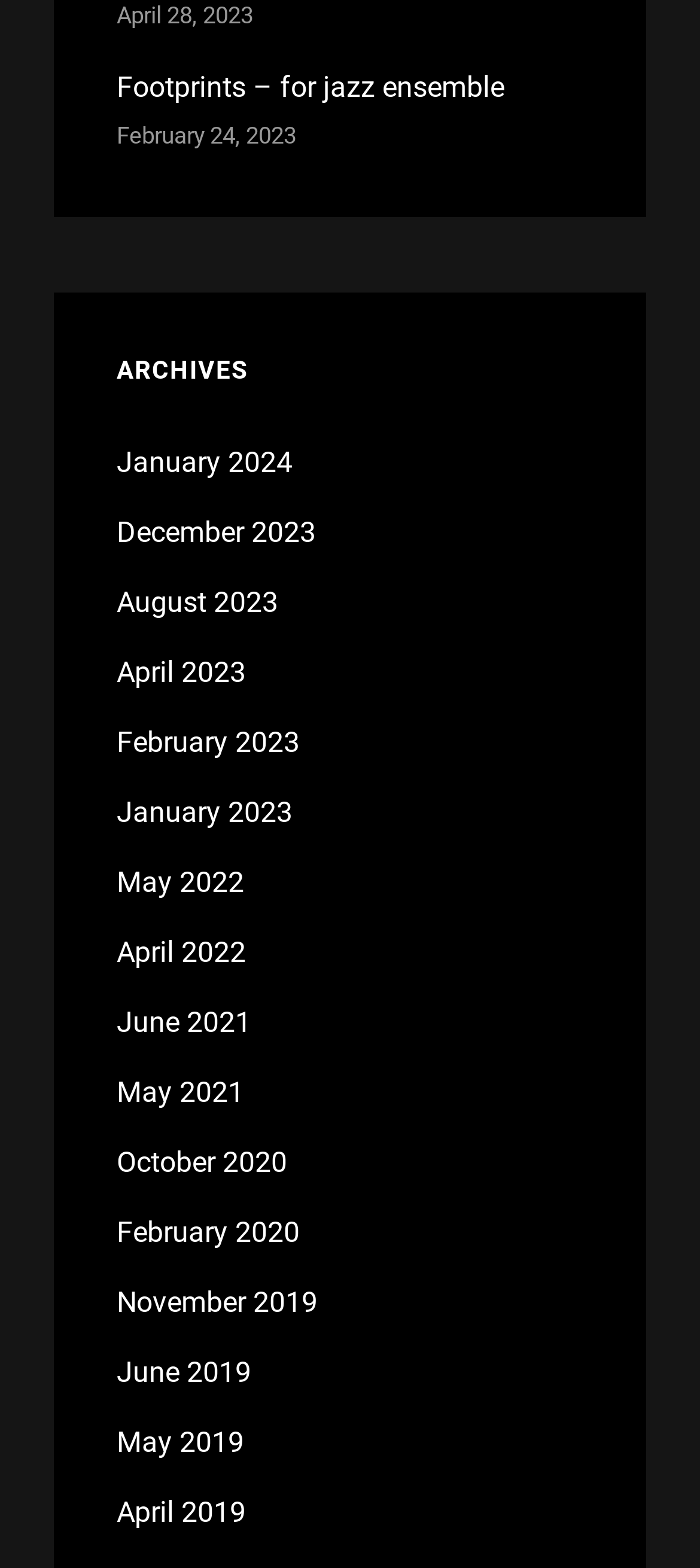Answer the following query concisely with a single word or phrase:
What is the purpose of the webpage?

To provide archives